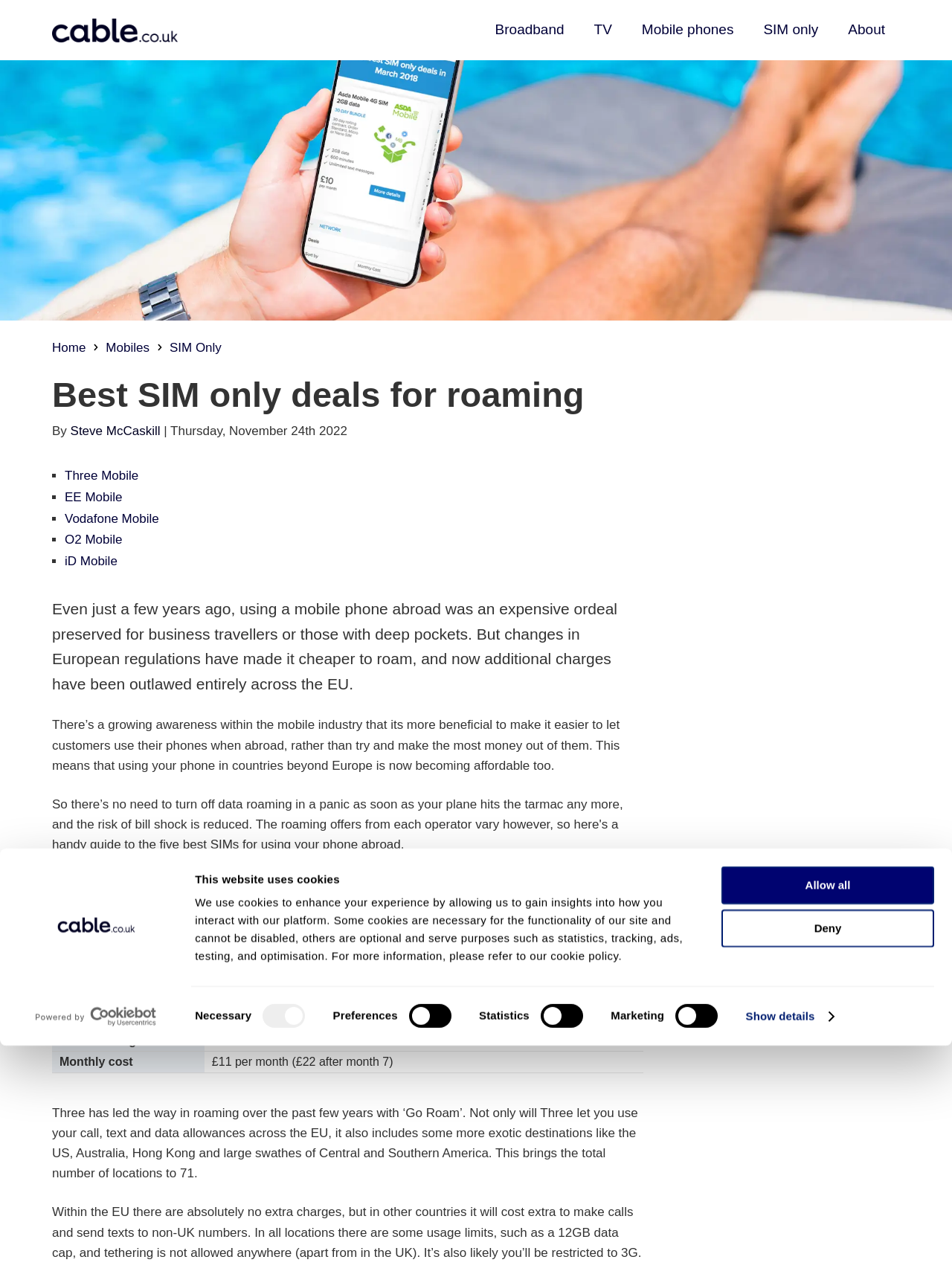What is the main topic of this webpage?
Please answer the question with as much detail and depth as you can.

Based on the webpage content, it appears that the main topic is discussing SIM only deals that are suitable for roaming, as indicated by the heading 'Best SIM only deals for roaming' and the subsequent discussion of various mobile plans.